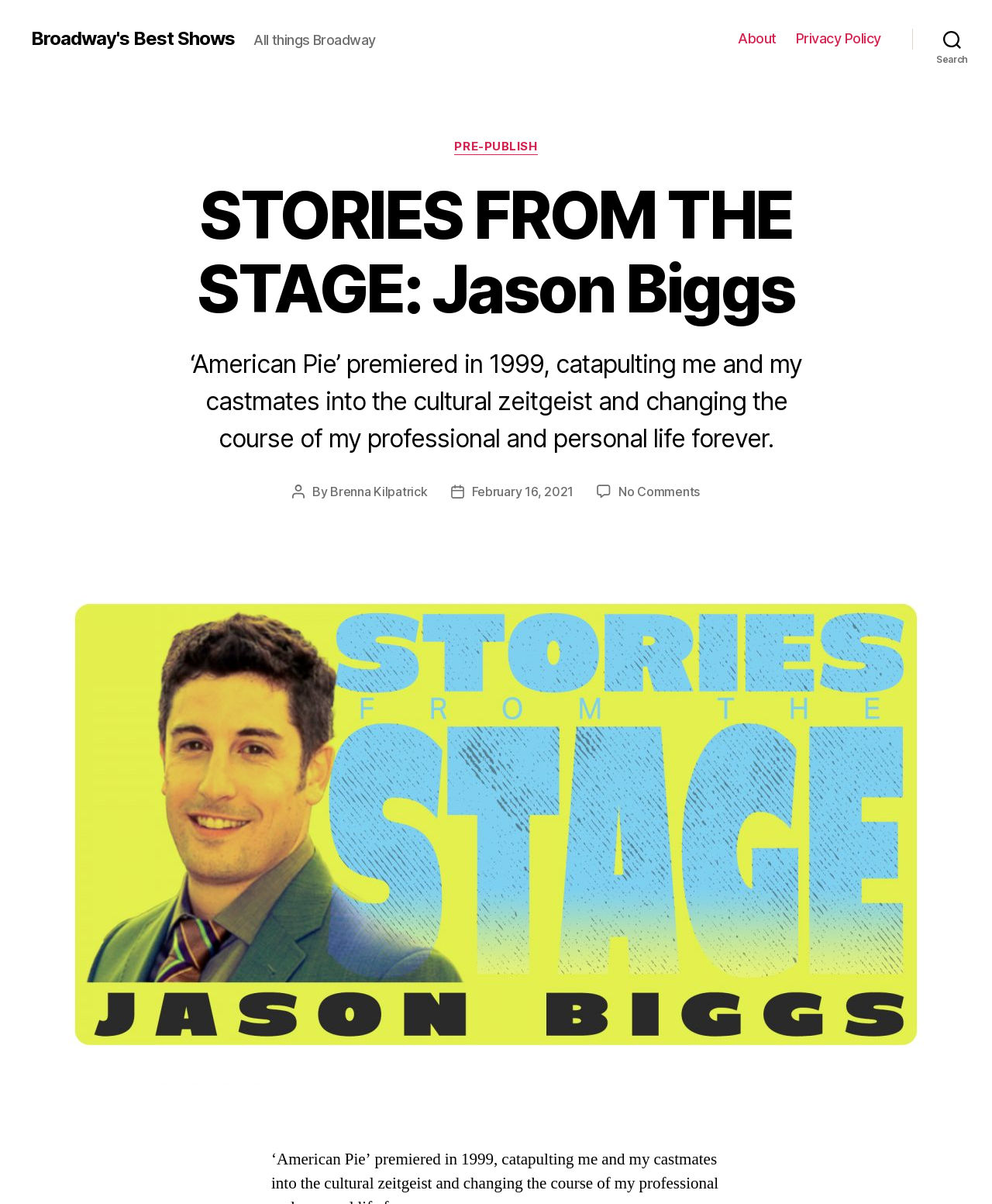Locate the bounding box coordinates of the element I should click to achieve the following instruction: "Click on December 2021".

None